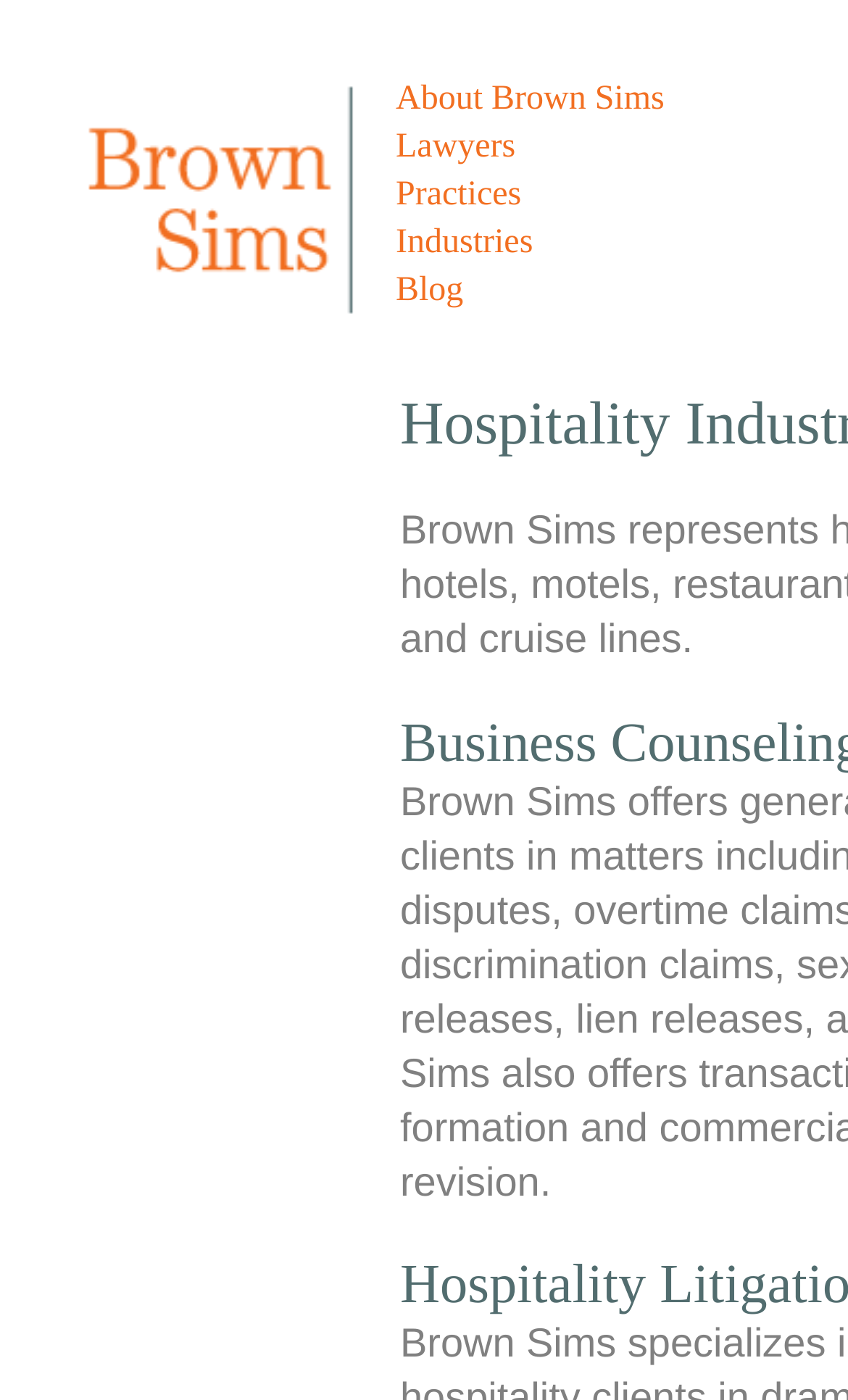Detail the various sections and features present on the webpage.

The webpage is about Brown Sims, a law firm that specializes in the hospitality industry. At the top left of the page, there is a logo image of Brown Sims, accompanied by a link to the firm's homepage. 

Below the logo, there are five main navigation links: "About Brown Sims", "Lawyers", "Practices", "Industries", and "Blog". These links are positioned horizontally, with "About Brown Sims" on the left and "Blog" on the right. 

The meta description provides additional information about the firm's focus on the hospitality industry, including hotels, motels, restaurants, and travel agents, as well as its general legal counseling services.